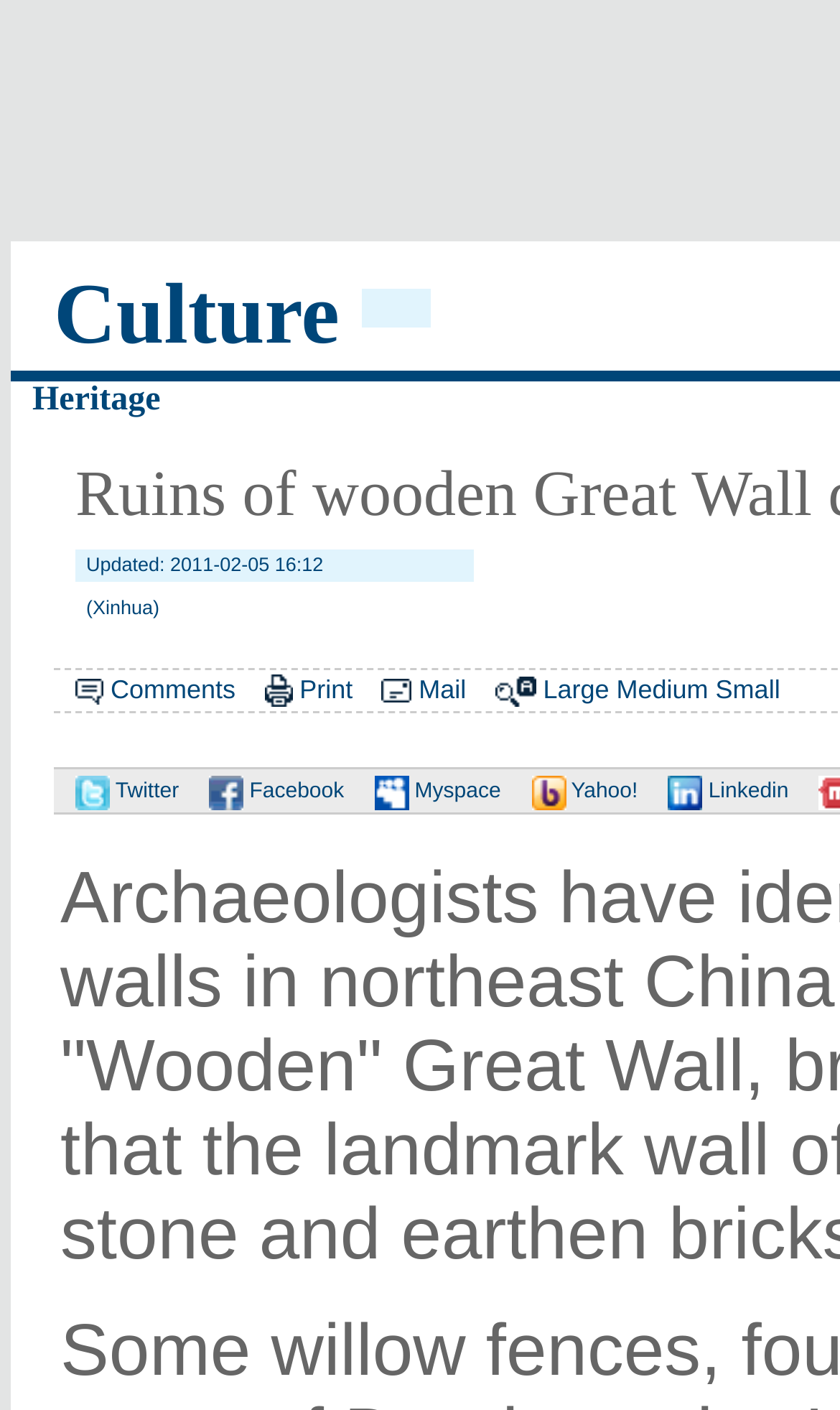Give an in-depth explanation of the webpage layout and content.

The webpage is about the discovery of the ruins of the Wooden Great Wall in northeast China. At the top, there is a category label "Culture" followed by a series of empty spaces. Below the category label, there is a link to "Heritage". 

To the right of the category label, there is a heading that displays the update time of the article, "Updated: 2011-02-05 16:12". 

Below the update time, there are three small images aligned horizontally, followed by a row of links, including "Comments", "Print", "Mail", and several social media platforms such as Twitter, Facebook, Myspace, Yahoo!, and Linkedin. Each social media link has a corresponding small image next to it. 

To the right of the social media links, there are three more links, "Large", "Medium", and "Small", which are likely related to the image size or display options.